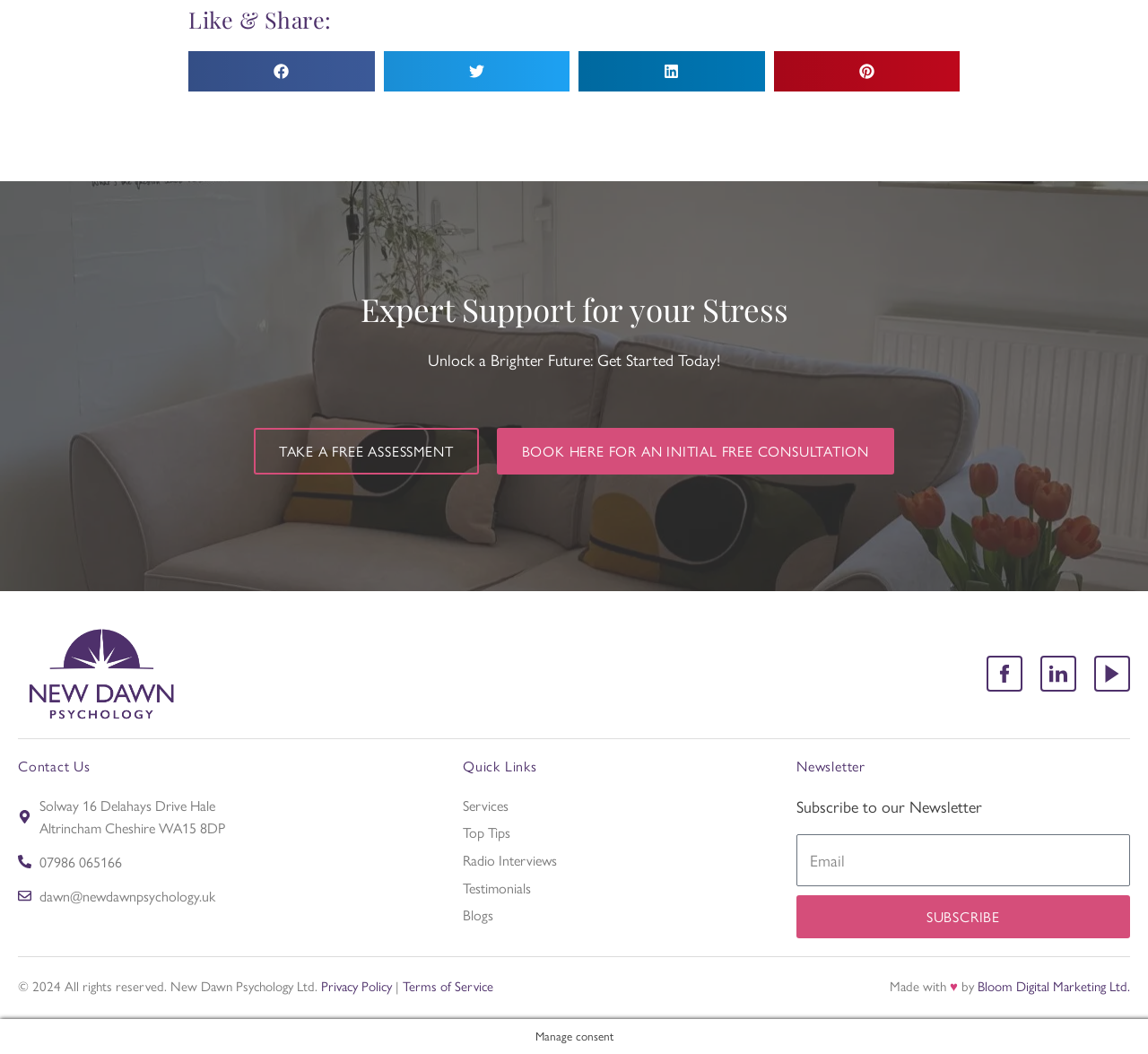Provide a one-word or brief phrase answer to the question:
What is the address of the psychology service?

Solway 16 Delahays Drive Hale Altrincham Cheshire WA15 8DP